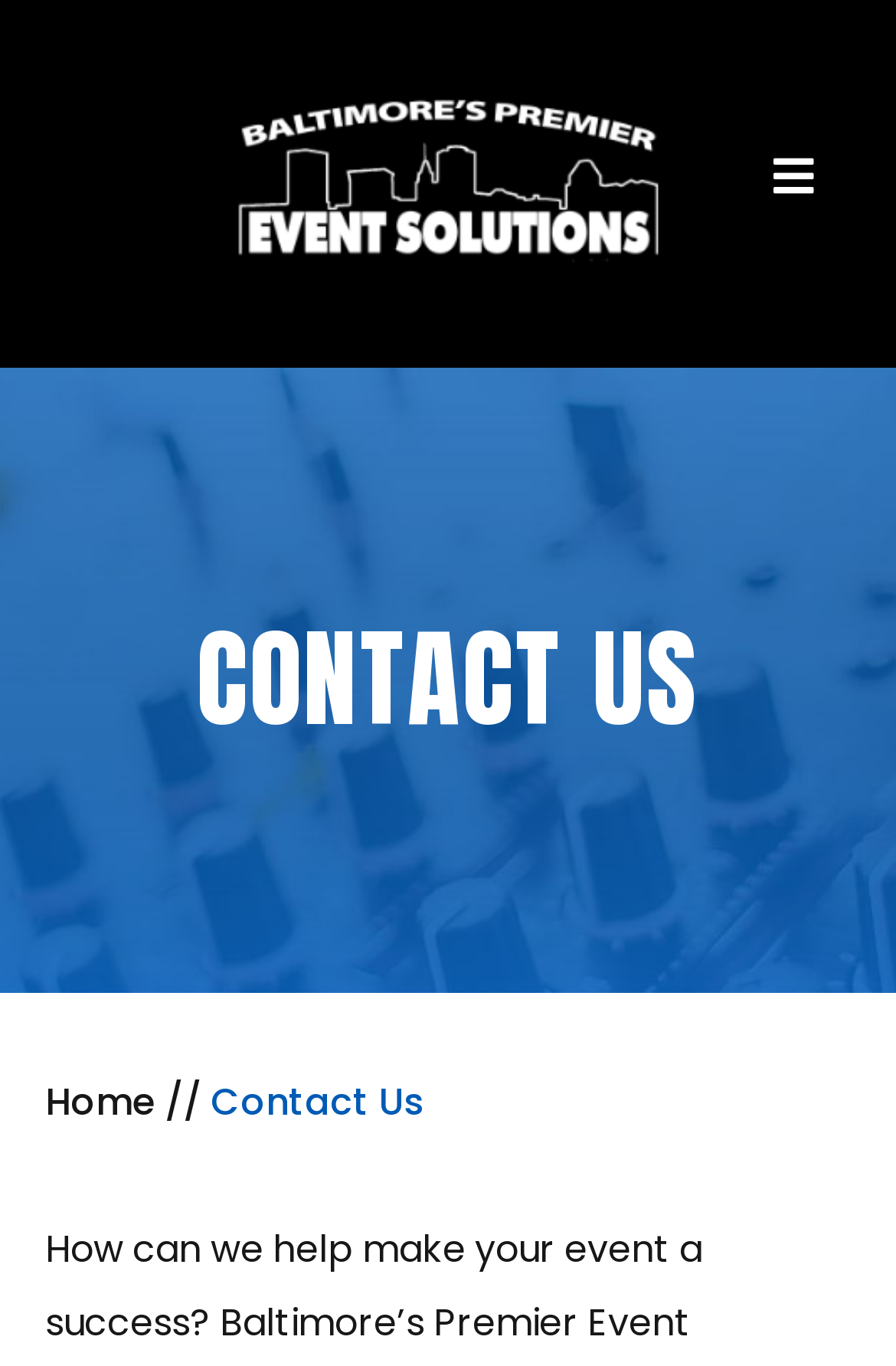How many navigation links are present at the bottom of the webpage?
Please answer the question as detailed as possible.

There are two navigation links present at the bottom of the webpage, namely 'Home' and 'Contact Us', as indicated by their respective link elements.